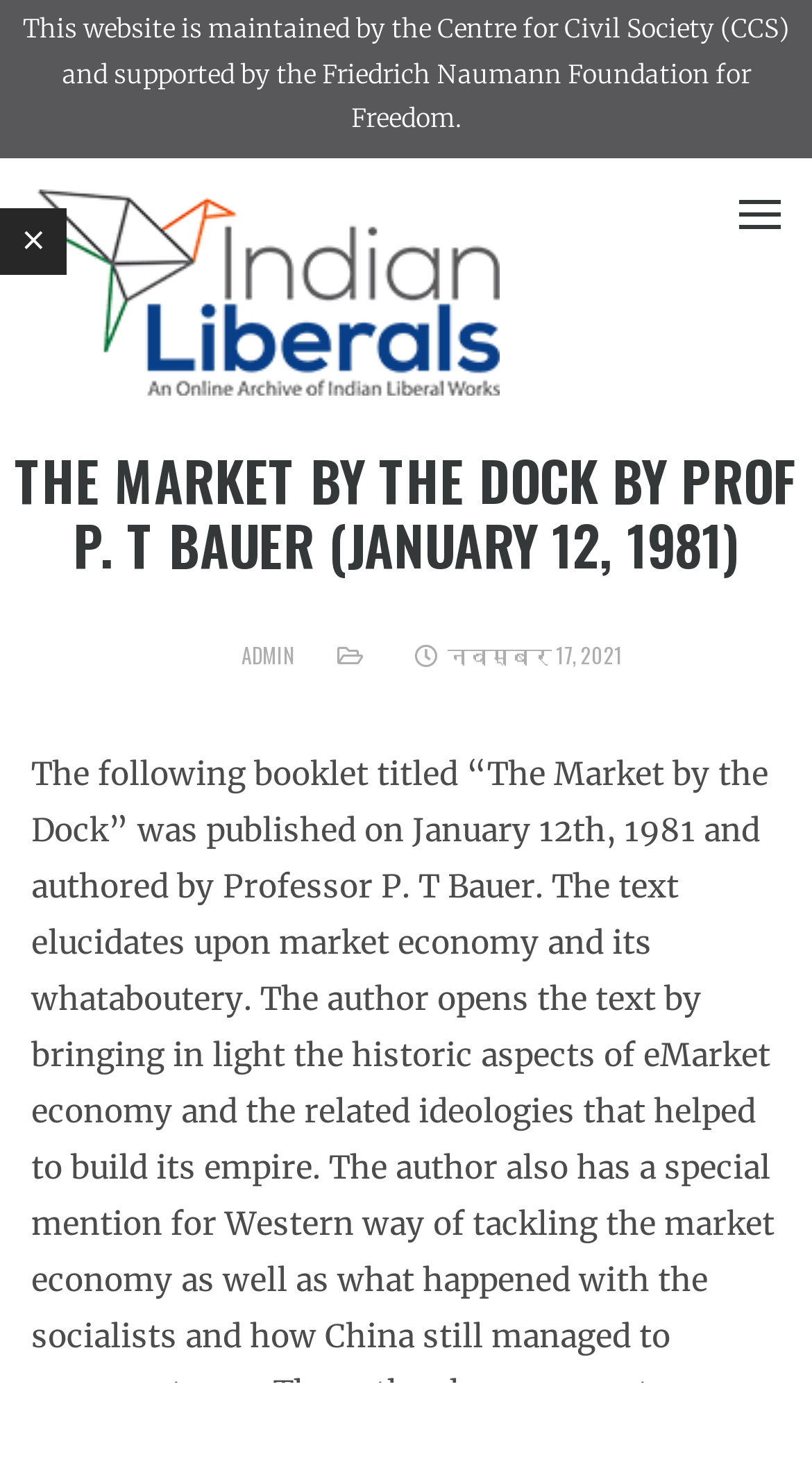Answer with a single word or phrase: 
What is the date mentioned on the webpage?

नवम्बर 17, 2021